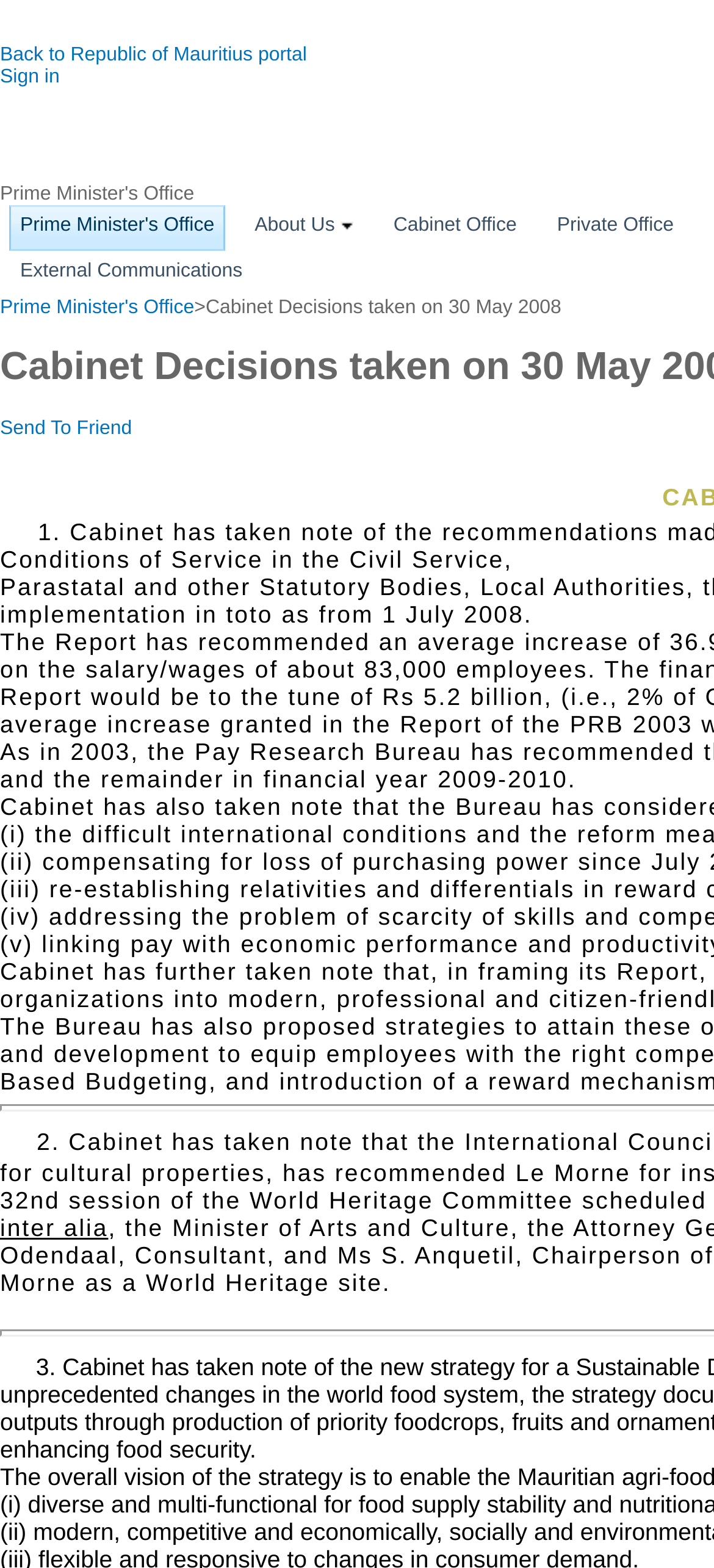How many links are there in the top part of the webpage?
Based on the visual details in the image, please answer the question thoroughly.

I counted the links in the top part of the webpage by looking at the y-coordinates of the links. The links 'Back to Republic of Mauritius portal', 'Sign in', and the logo link 'Prime Minister's Office' all have y-coordinates less than 0.1, indicating they are in the top part of the webpage.